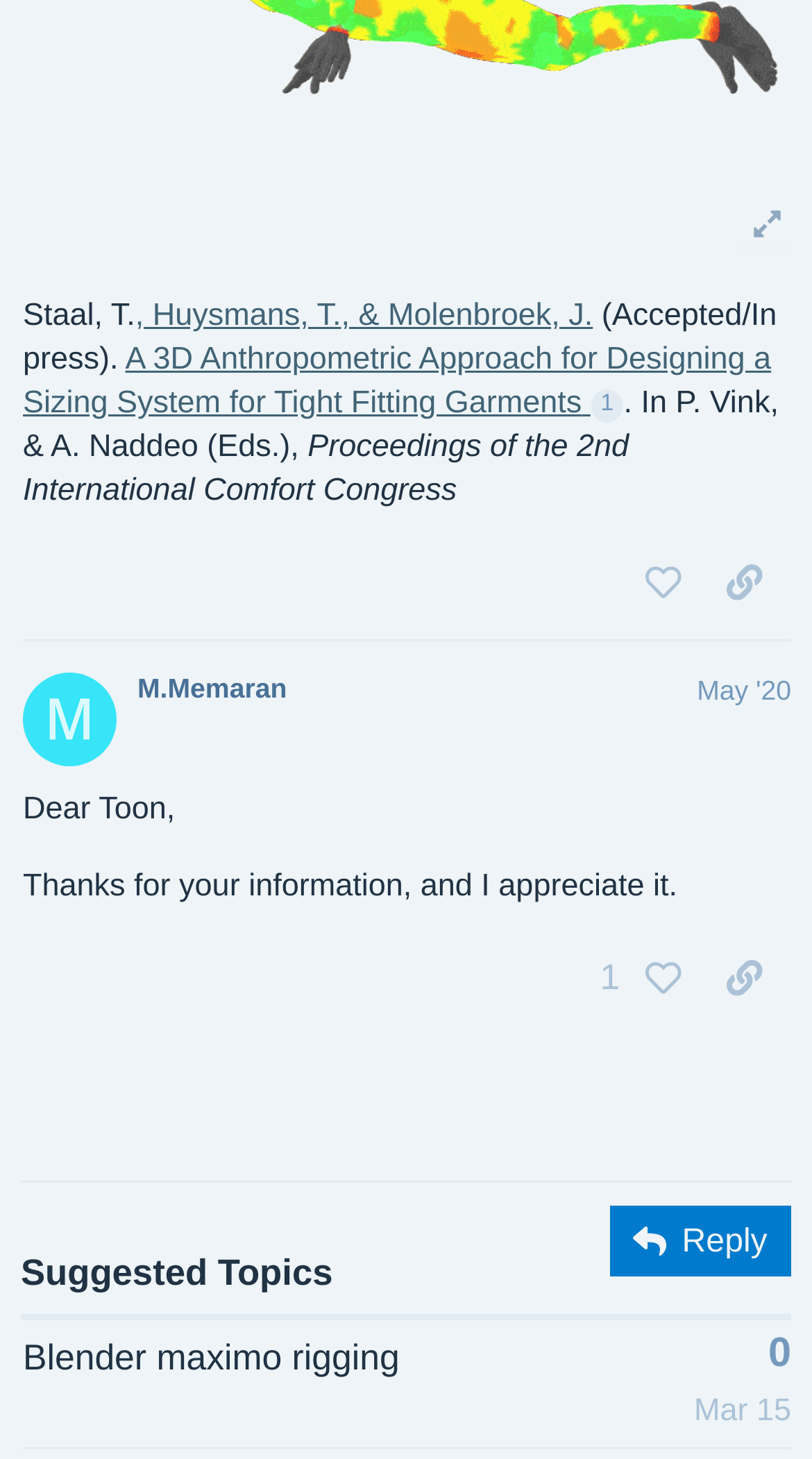Provide the bounding box coordinates of the area you need to click to execute the following instruction: "Reply to the post".

[0.751, 0.827, 0.974, 0.875]